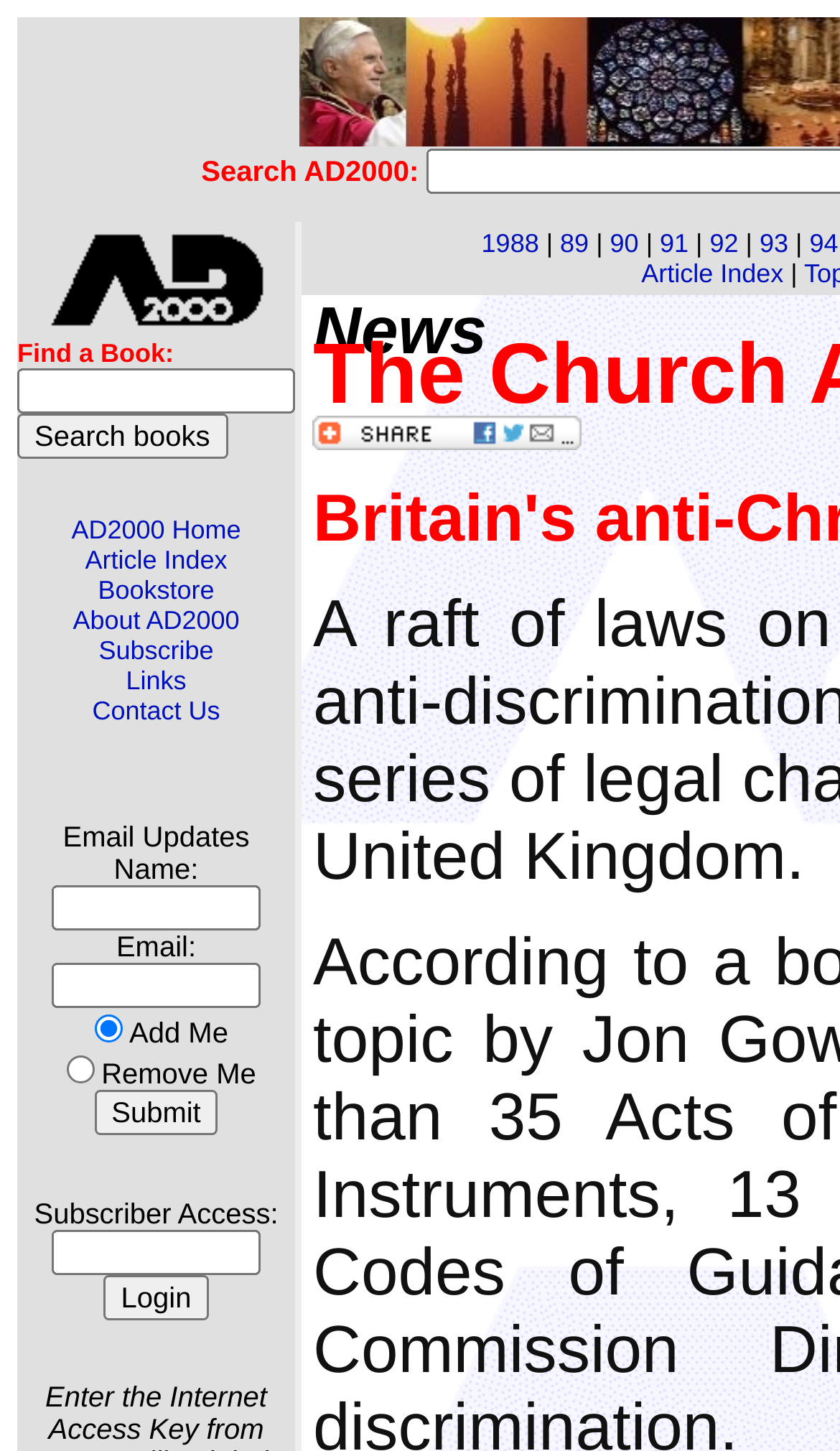Bounding box coordinates are specified in the format (top-left x, top-left y, bottom-right x, bottom-right y). All values are floating point numbers bounded between 0 and 1. Please provide the bounding box coordinate of the region this sentence describes: On Comics & Writers [43018]

None